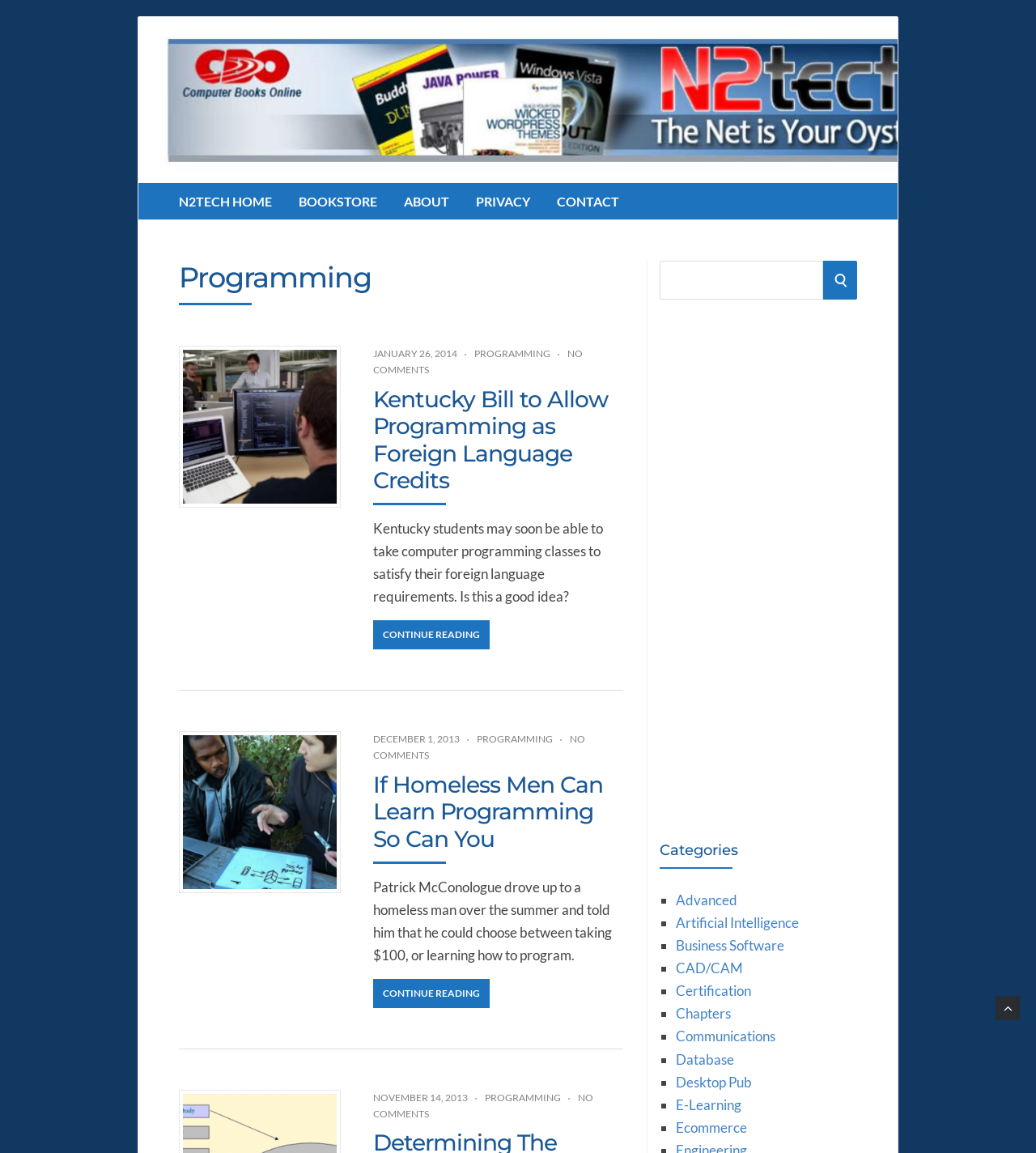What is the name of the website?
Provide a comprehensive and detailed answer to the question.

The name of the website can be found in the link 'Computer Books Online's N2Tech' at the top of the webpage, which suggests that the website is called N2Tech.